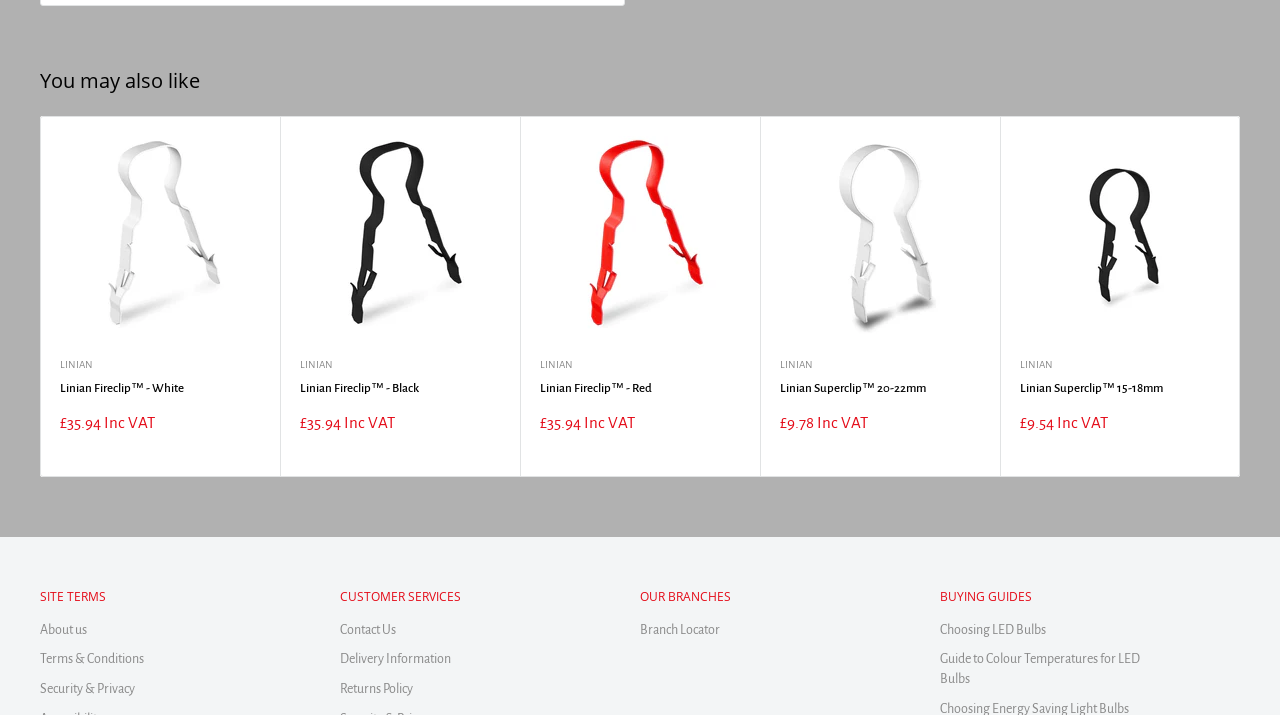Pinpoint the bounding box coordinates of the clickable element to carry out the following instruction: "Click on the 'Linian Fireclip™ - White' product link."

[0.047, 0.19, 0.203, 0.47]